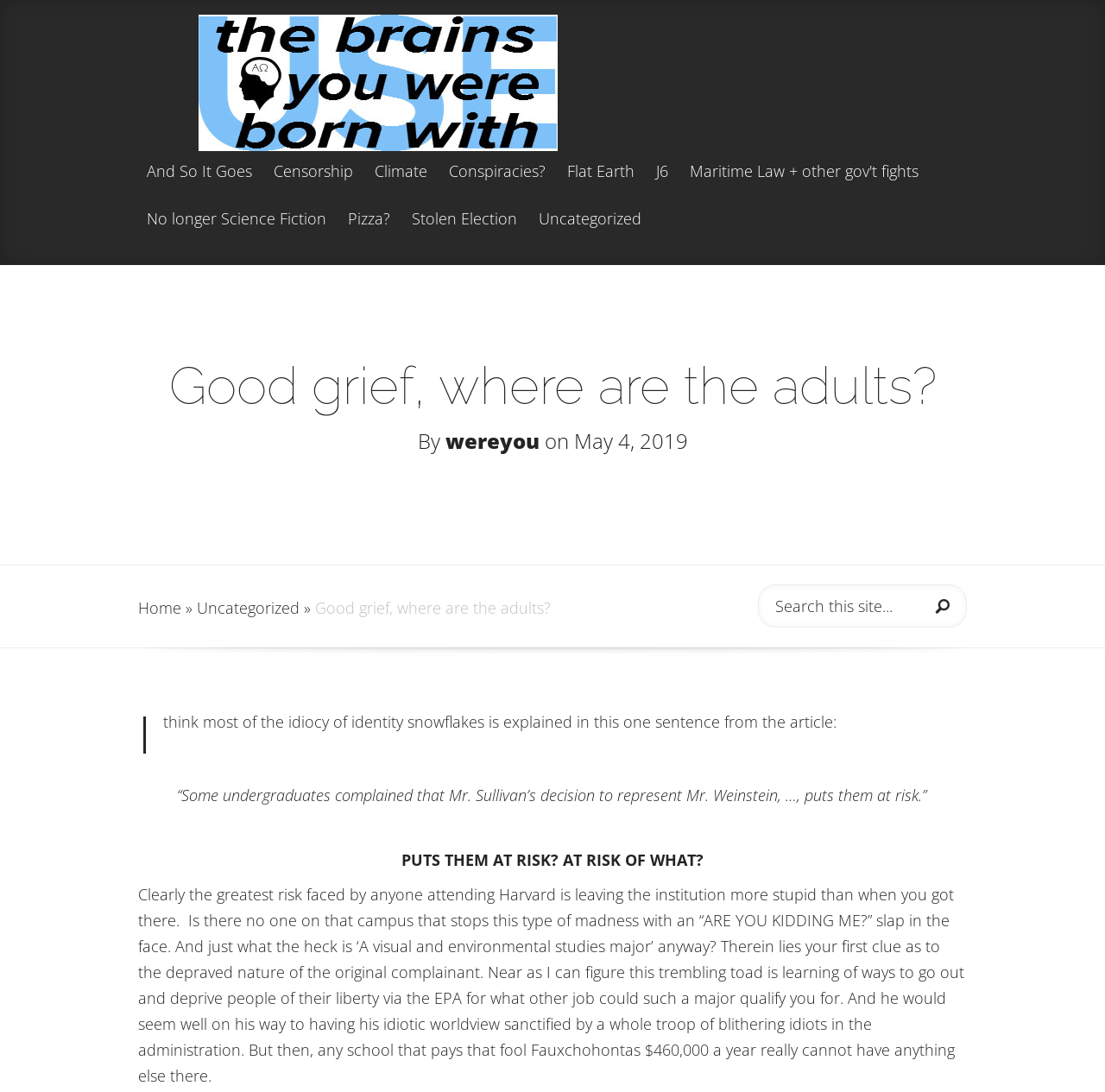Given the element description "And So It Goes" in the screenshot, predict the bounding box coordinates of that UI element.

[0.125, 0.149, 0.236, 0.193]